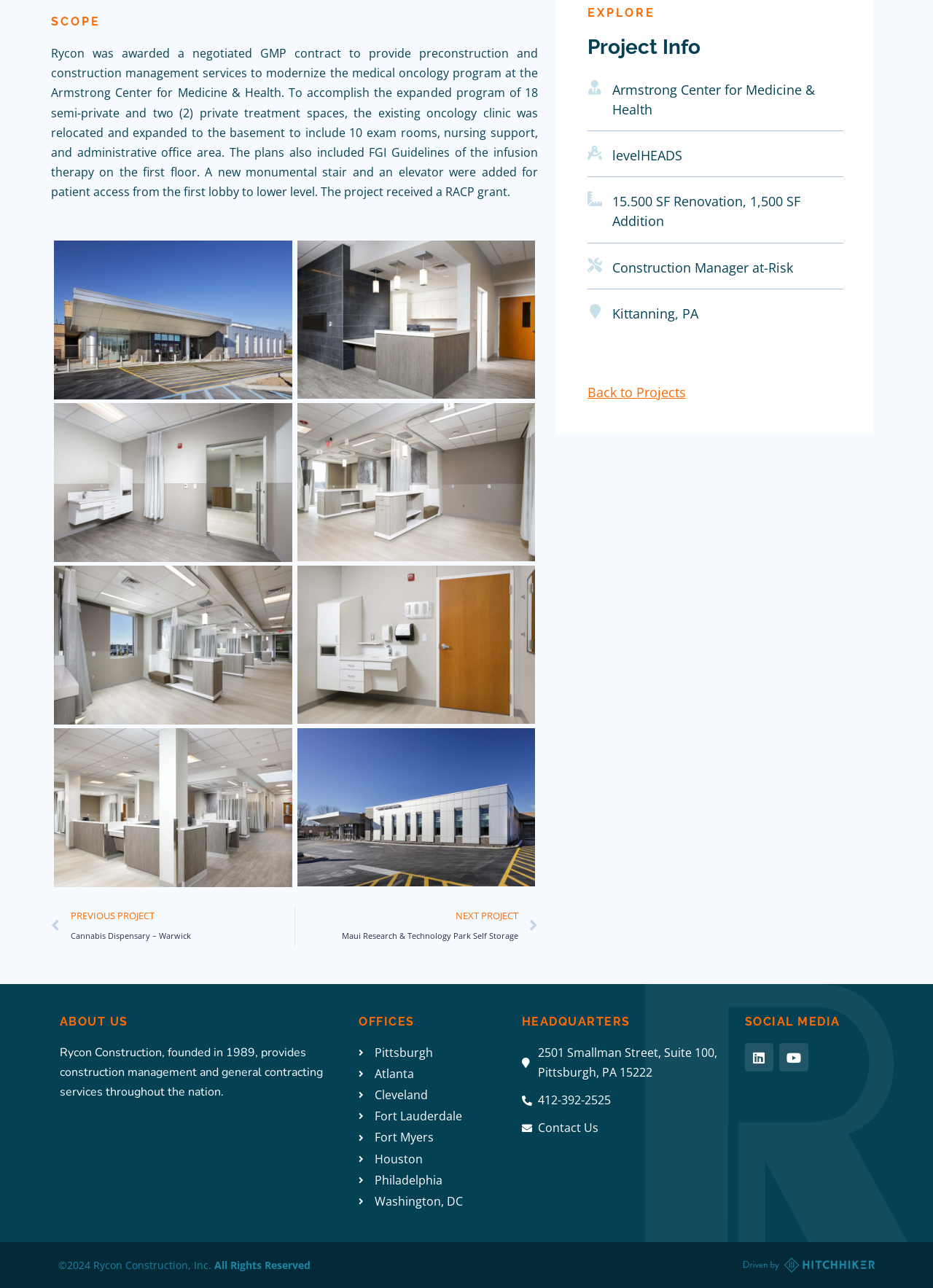From the element description Washington, DC, predict the bounding box coordinates of the UI element. The coordinates must be specified in the format (top-left x, top-left y, bottom-right x, bottom-right y) and should be within the 0 to 1 range.

[0.385, 0.925, 0.544, 0.941]